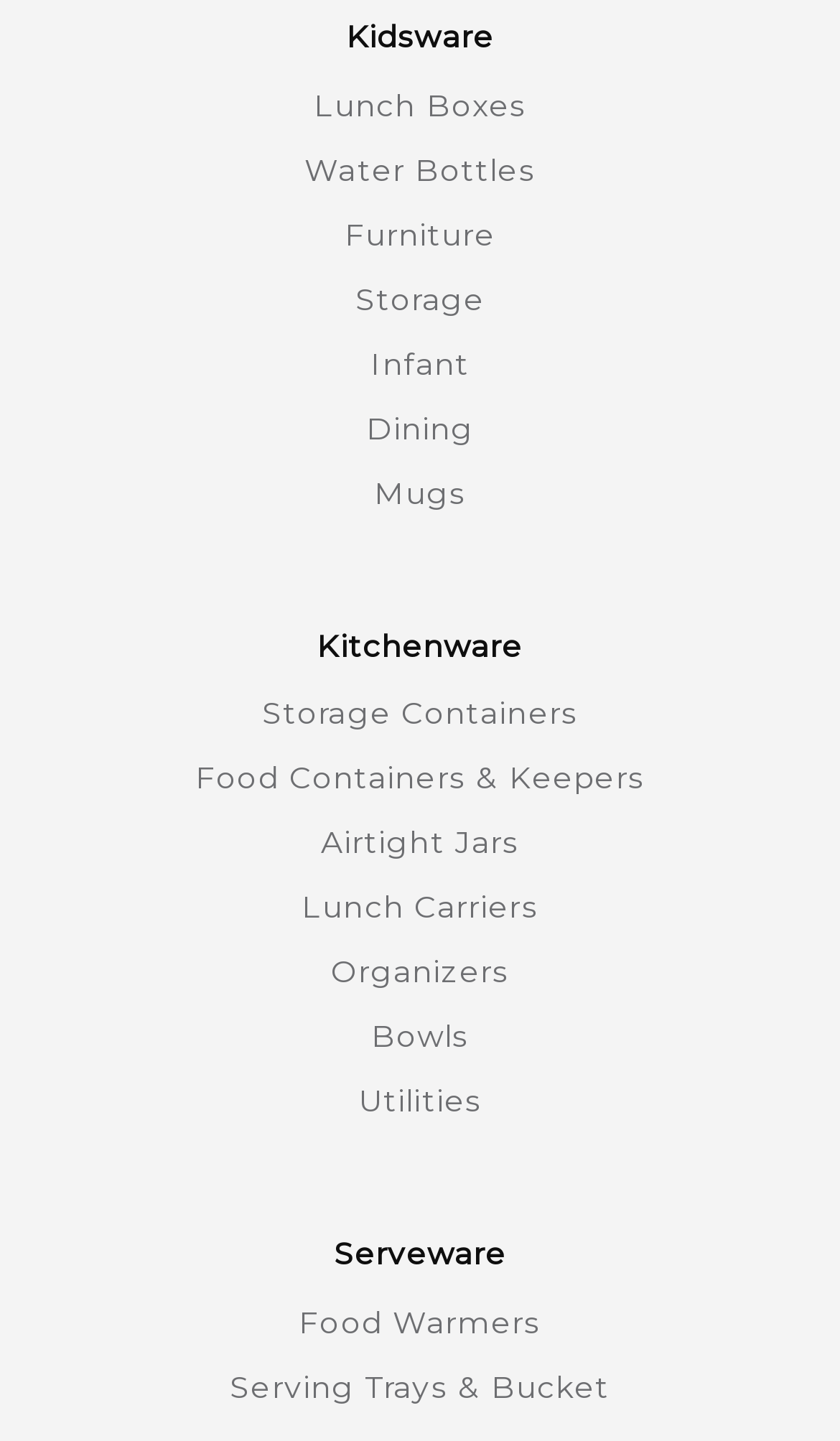Can you specify the bounding box coordinates of the area that needs to be clicked to fulfill the following instruction: "Go to Infant"?

[0.441, 0.239, 0.559, 0.266]